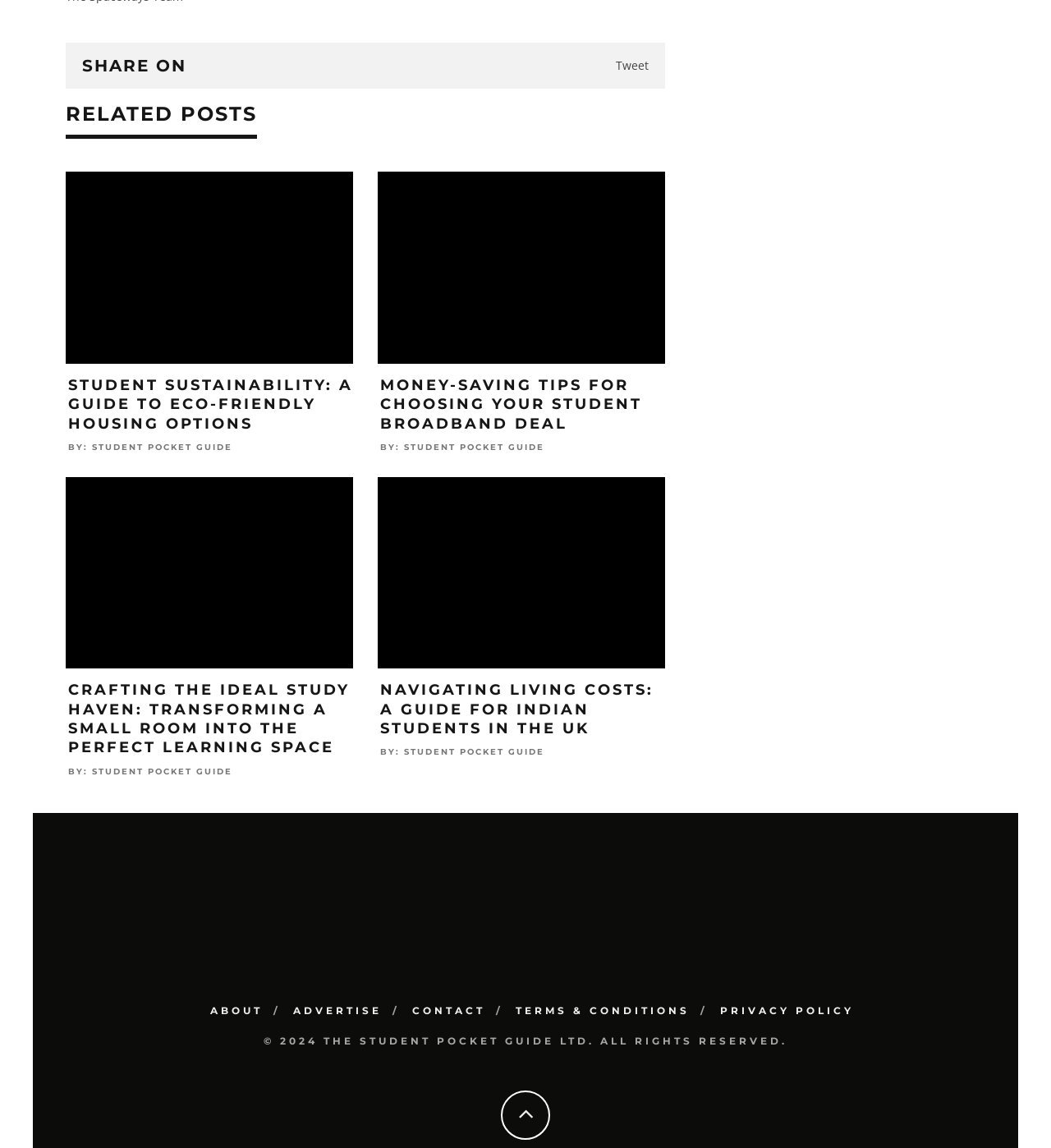Identify the bounding box coordinates of the clickable region required to complete the instruction: "Read the 'RELATED POSTS' section". The coordinates should be given as four float numbers within the range of 0 and 1, i.e., [left, top, right, bottom].

[0.062, 0.088, 0.245, 0.121]